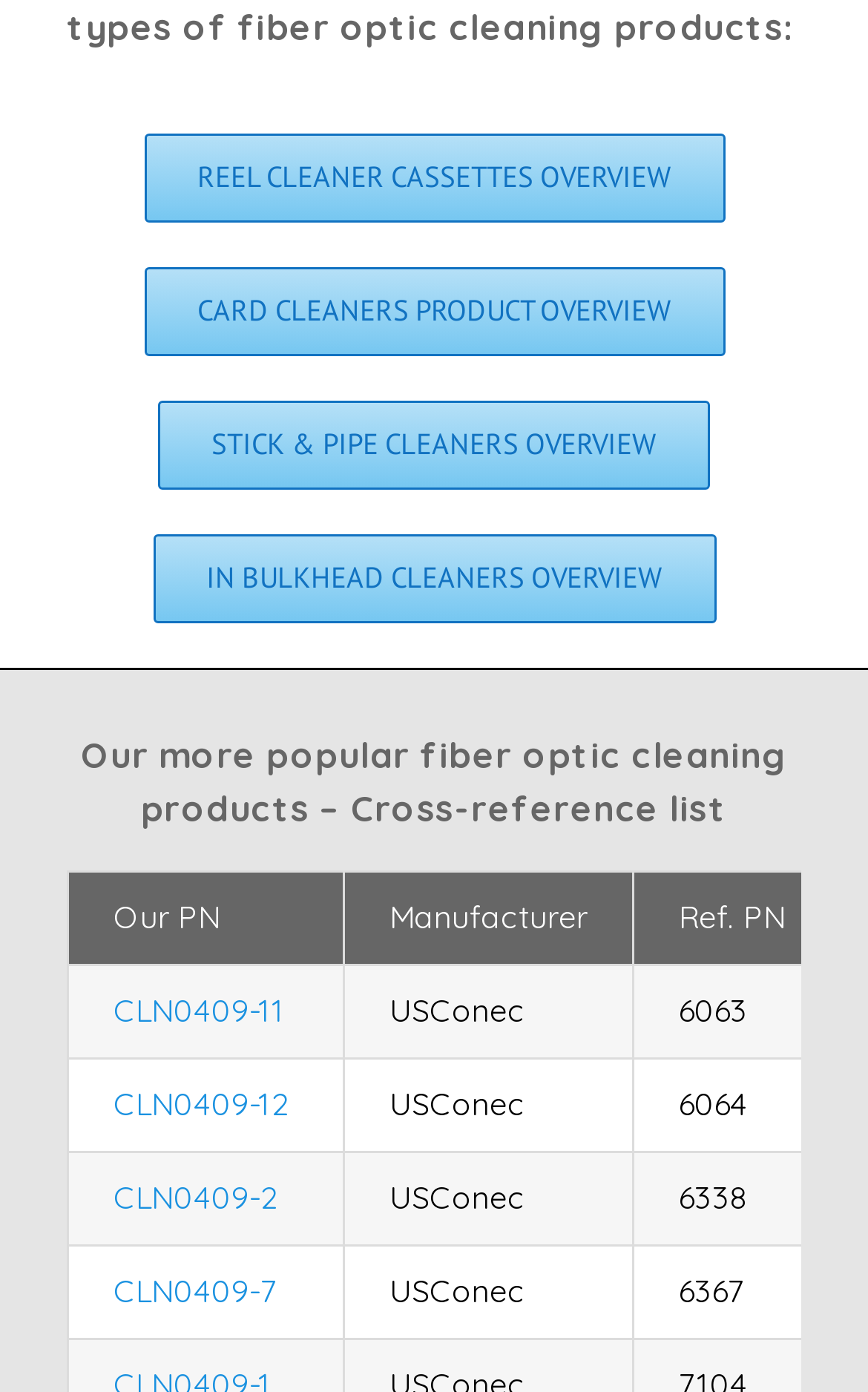Please find the bounding box for the UI component described as follows: "CARD CLEANERS PRODUCT OVERVIEW".

[0.165, 0.193, 0.835, 0.257]